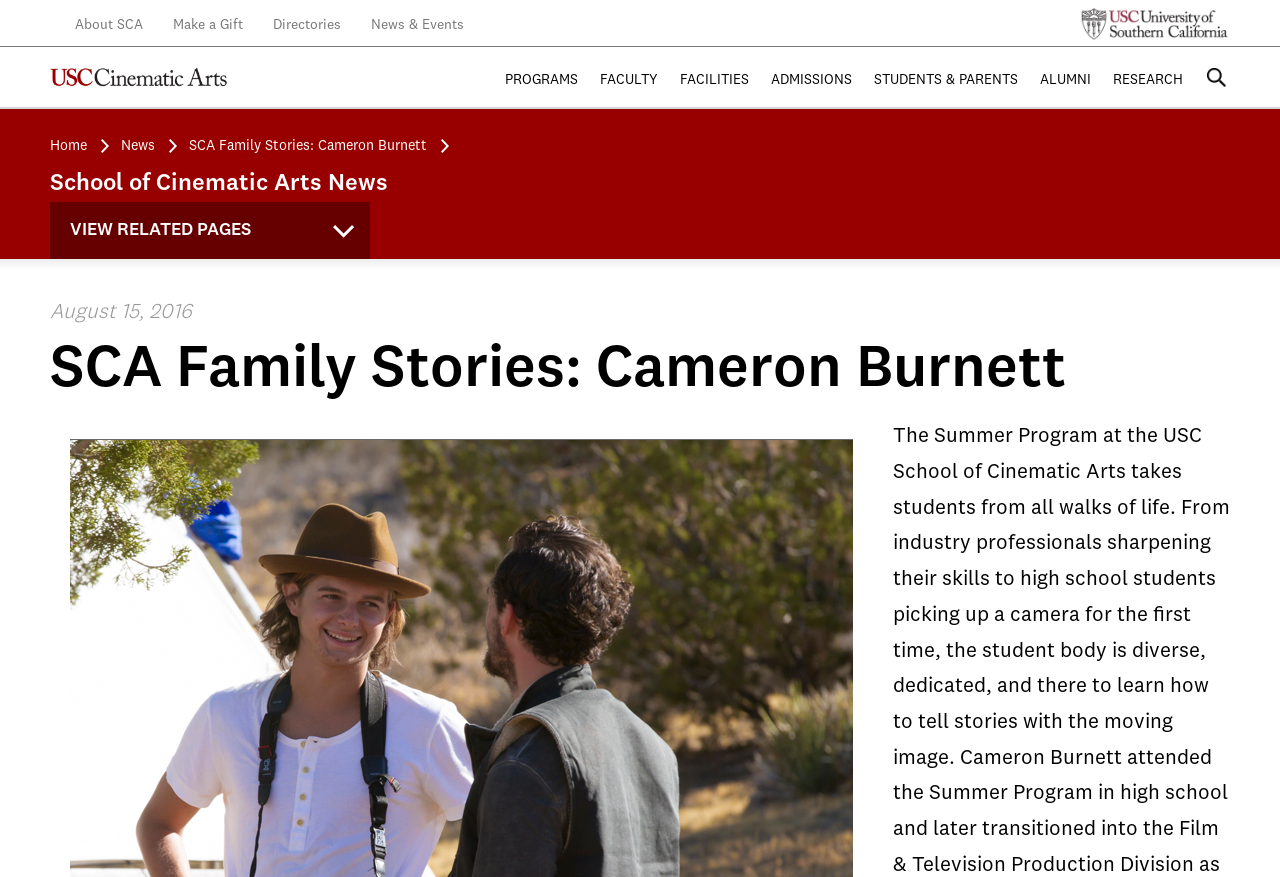Find the bounding box coordinates of the area that needs to be clicked in order to achieve the following instruction: "Read related articles". The coordinates should be specified as four float numbers between 0 and 1, i.e., [left, top, right, bottom].

None